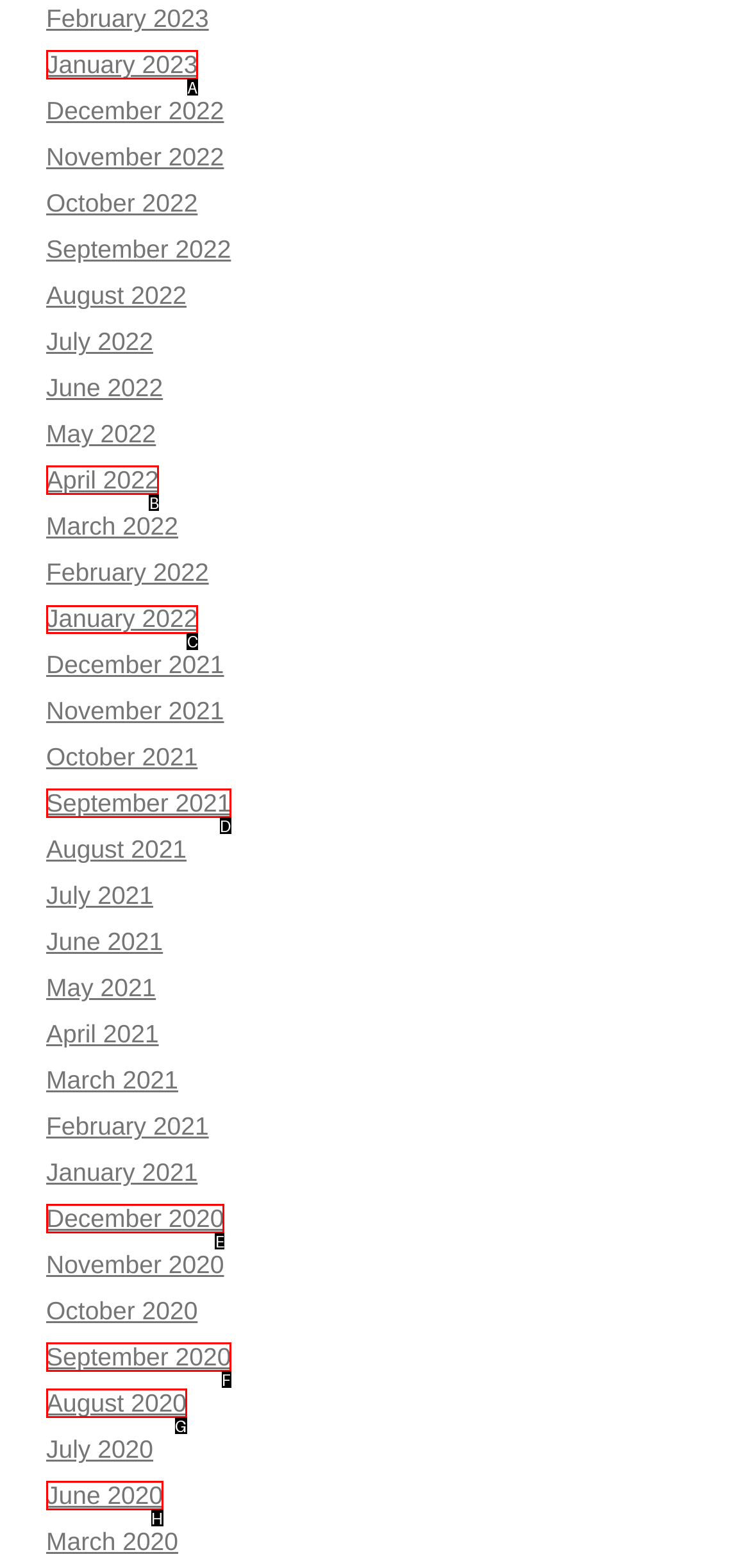Which lettered option should I select to achieve the task: Go to January 2022 according to the highlighted elements in the screenshot?

C